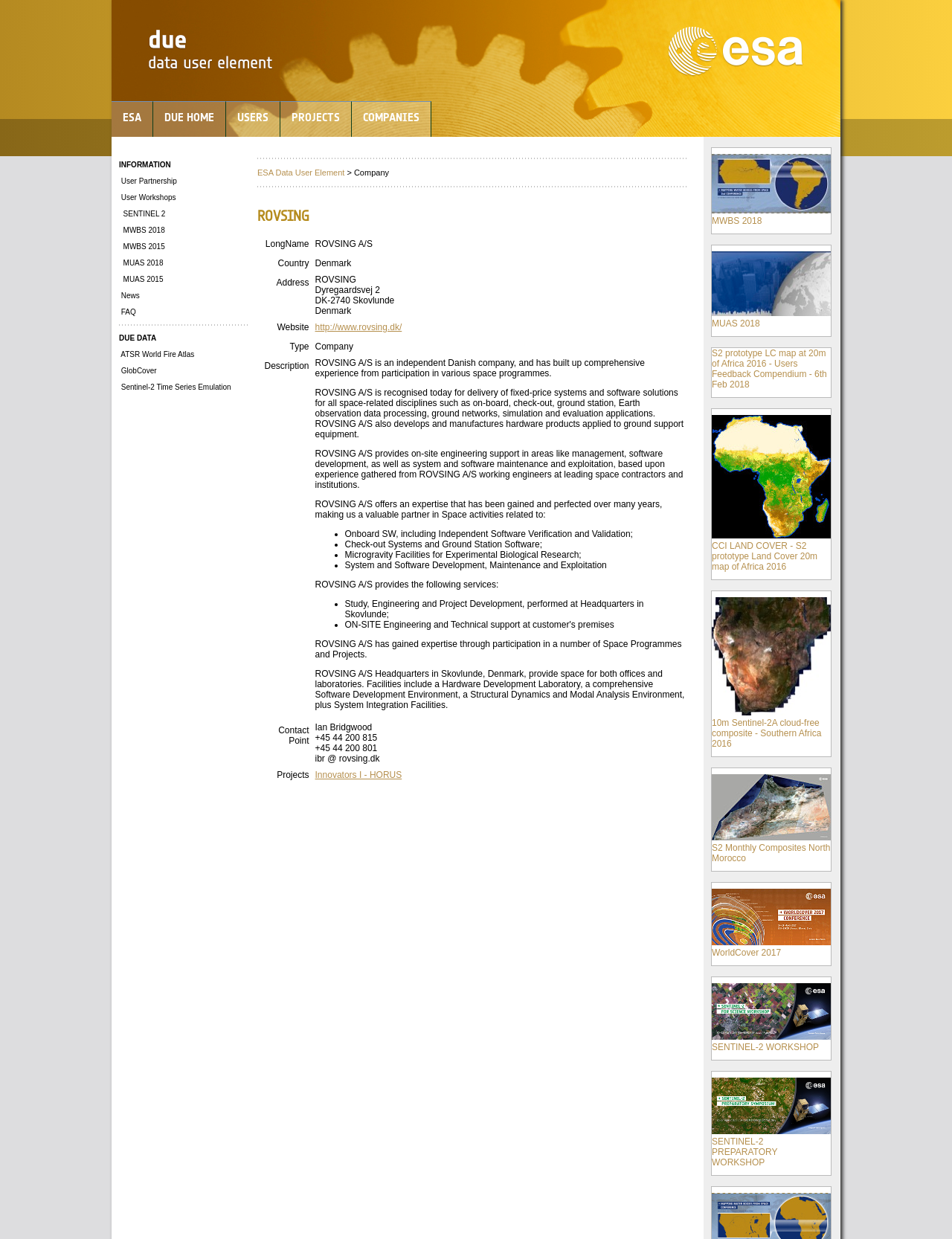What is the country of the company?
Based on the content of the image, thoroughly explain and answer the question.

I found the country of the company by looking at the 'Country' column in the second row of the table, which is located in the 'ROVSING' section of the webpage.